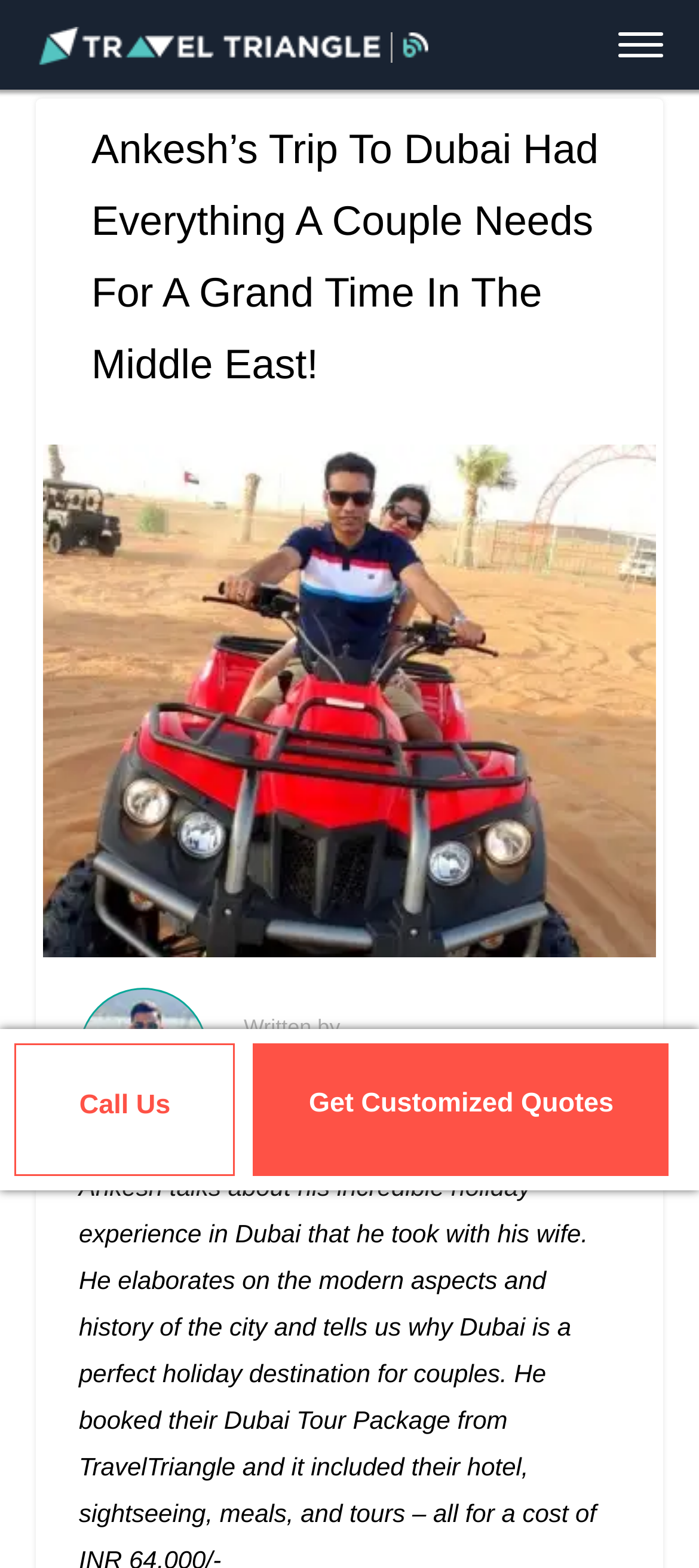Locate and generate the text content of the webpage's heading.

Ankesh’s Trip To Dubai Had Everything A Couple Needs For A Grand Time In The Middle East!